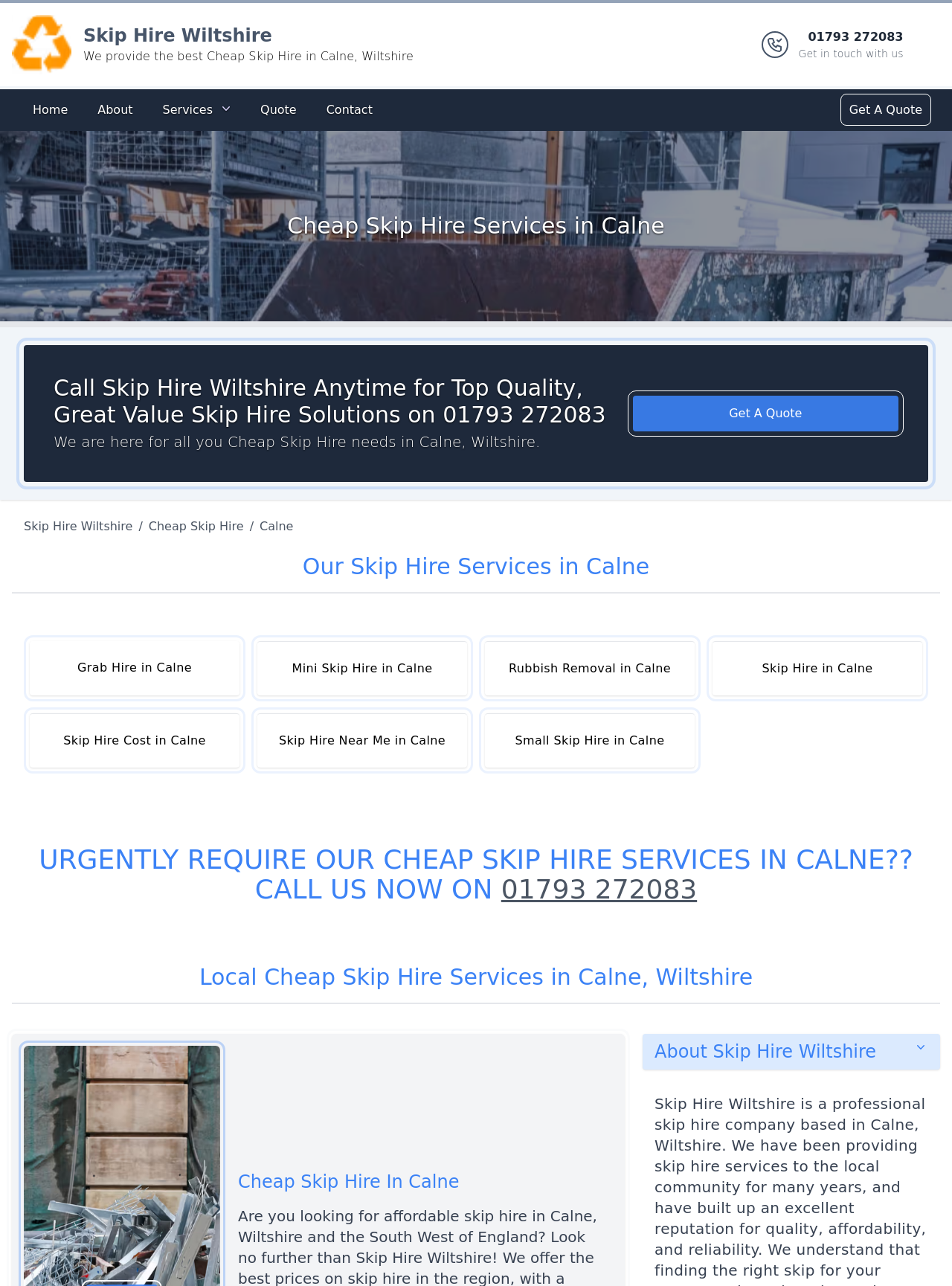Answer the question using only a single word or phrase: 
What is the phone number to get in touch with Skip Hire Wiltshire?

01793 272083